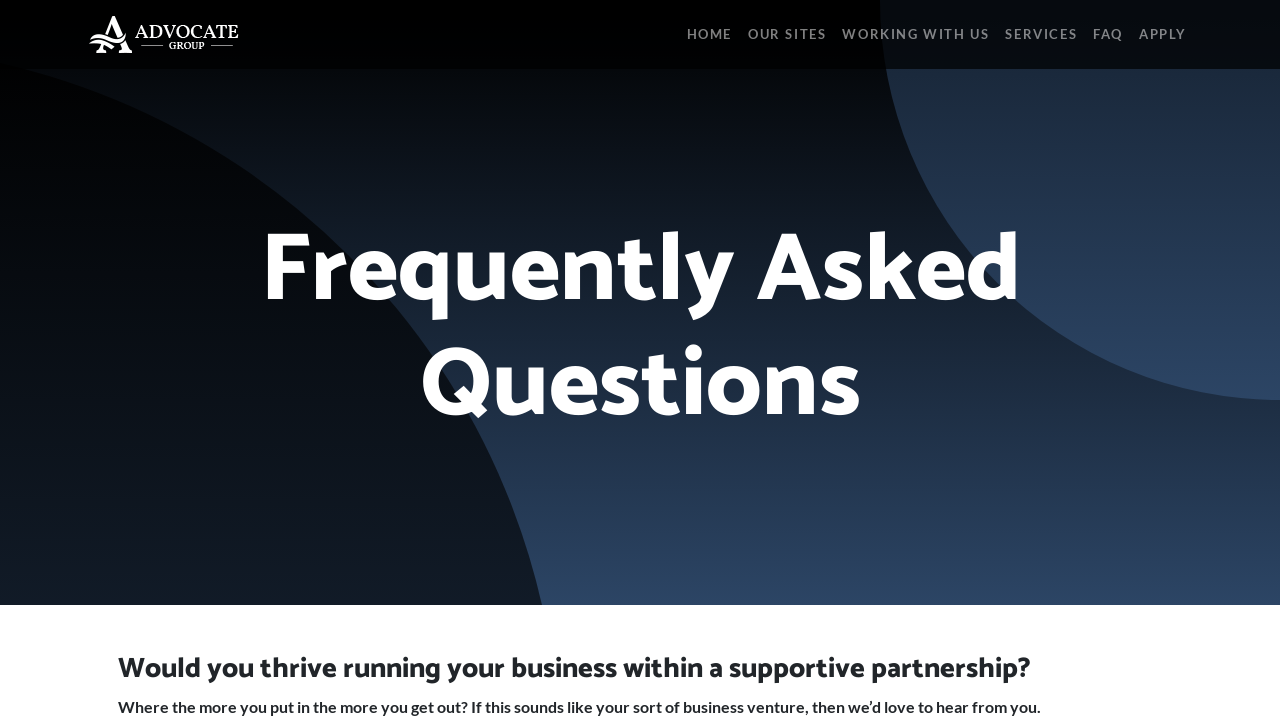Provide the bounding box coordinates of the UI element that matches the description: "cbd edibles to sleep".

None